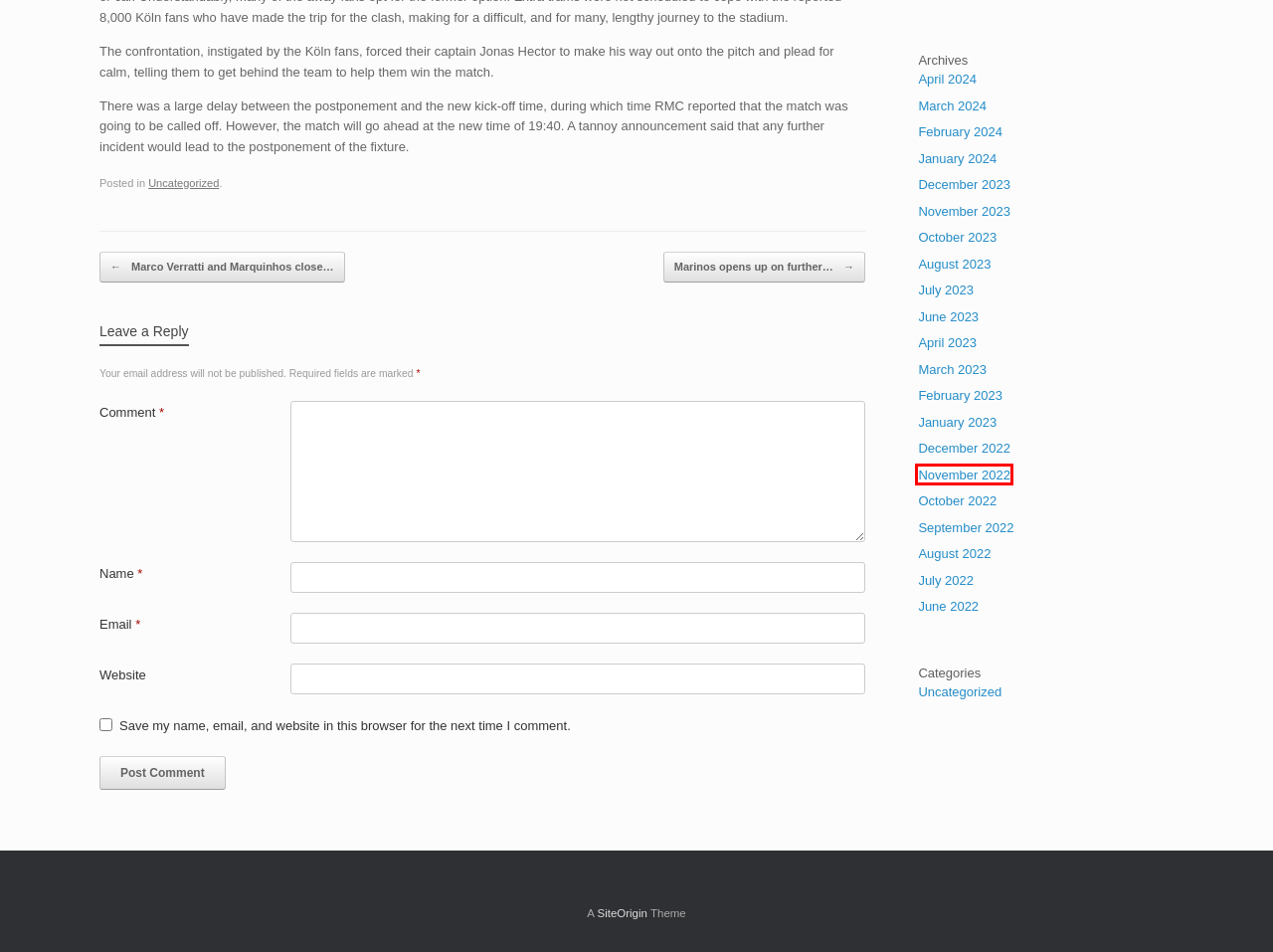You have a screenshot of a webpage with a red rectangle bounding box around an element. Identify the best matching webpage description for the new page that appears after clicking the element in the bounding box. The descriptions are:
A. January 2024 – aobza.com
B. November 2022 – aobza.com
C. April 2023 – aobza.com
D. August 2023 – aobza.com
E. February 2023 – aobza.com
F. October 2023 – aobza.com
G. June 2022 – aobza.com
H. Official | Rennes sign Steven Nzonzi on loan from AS Roma – aobza.com

B